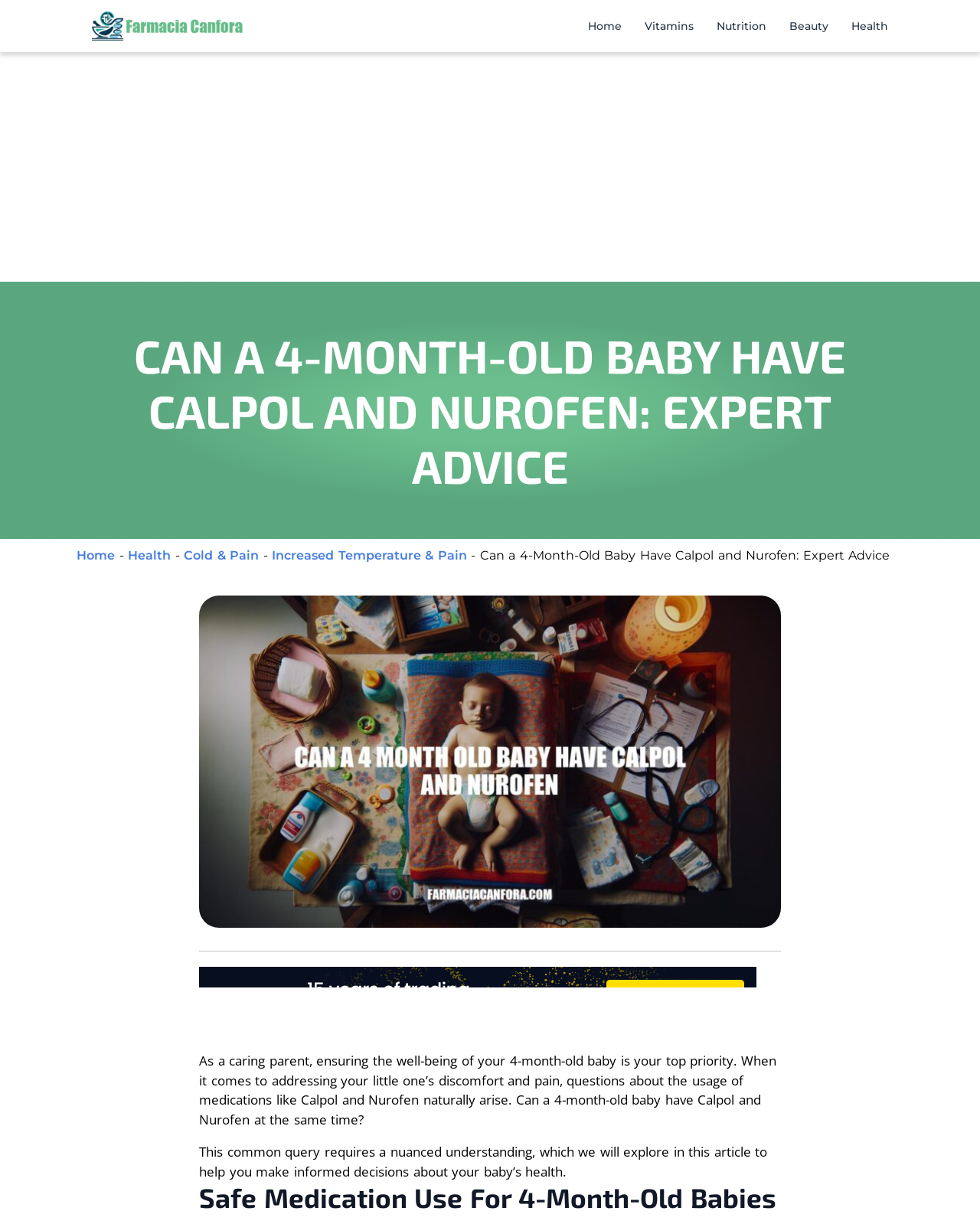Find the bounding box coordinates corresponding to the UI element with the description: "Increased Temperature & Pain". The coordinates should be formatted as [left, top, right, bottom], with values as floats between 0 and 1.

[0.277, 0.448, 0.476, 0.46]